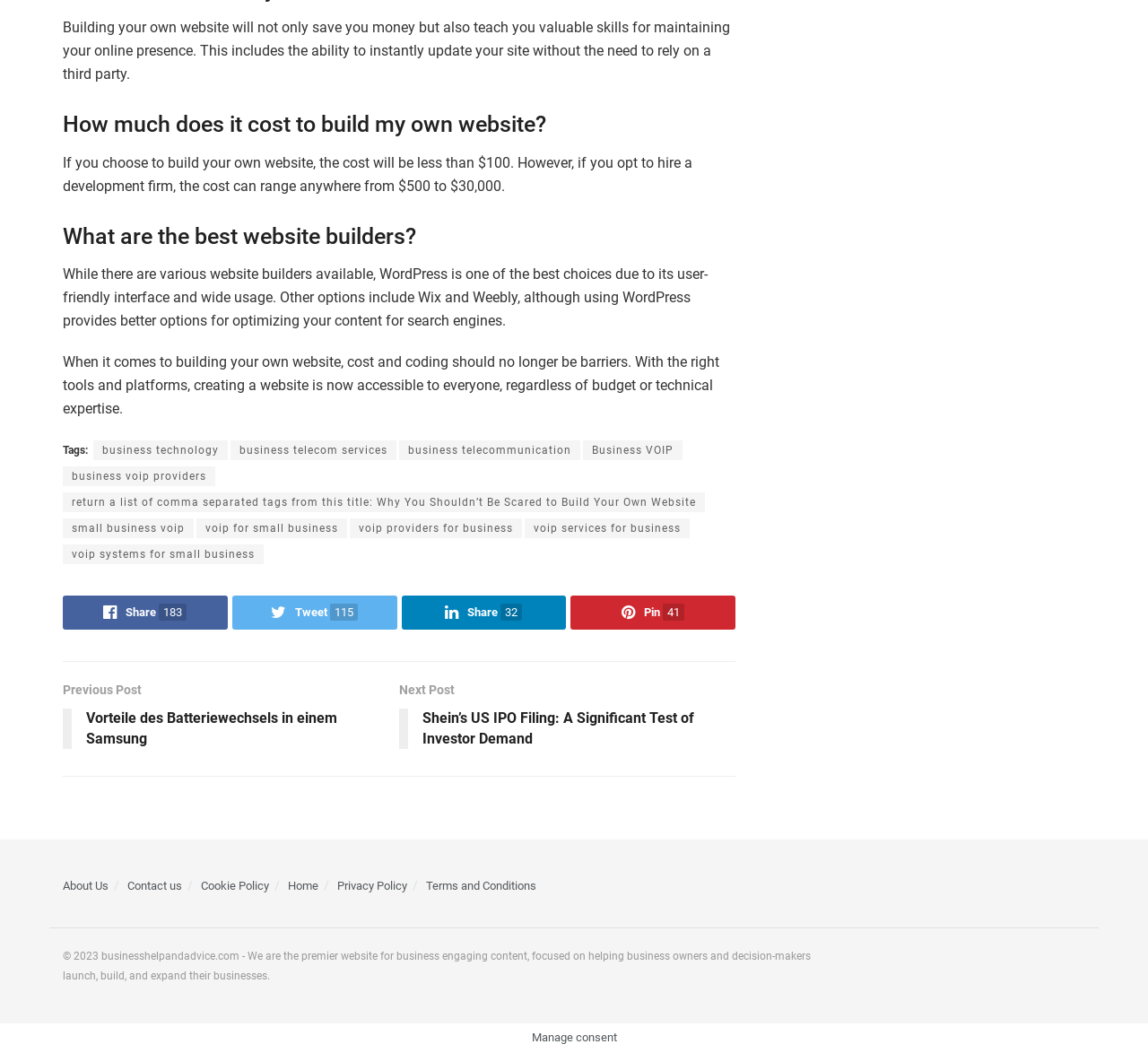Please find the bounding box coordinates of the element that must be clicked to perform the given instruction: "Read about 'What are the best website builders?'". The coordinates should be four float numbers from 0 to 1, i.e., [left, top, right, bottom].

[0.055, 0.209, 0.641, 0.239]